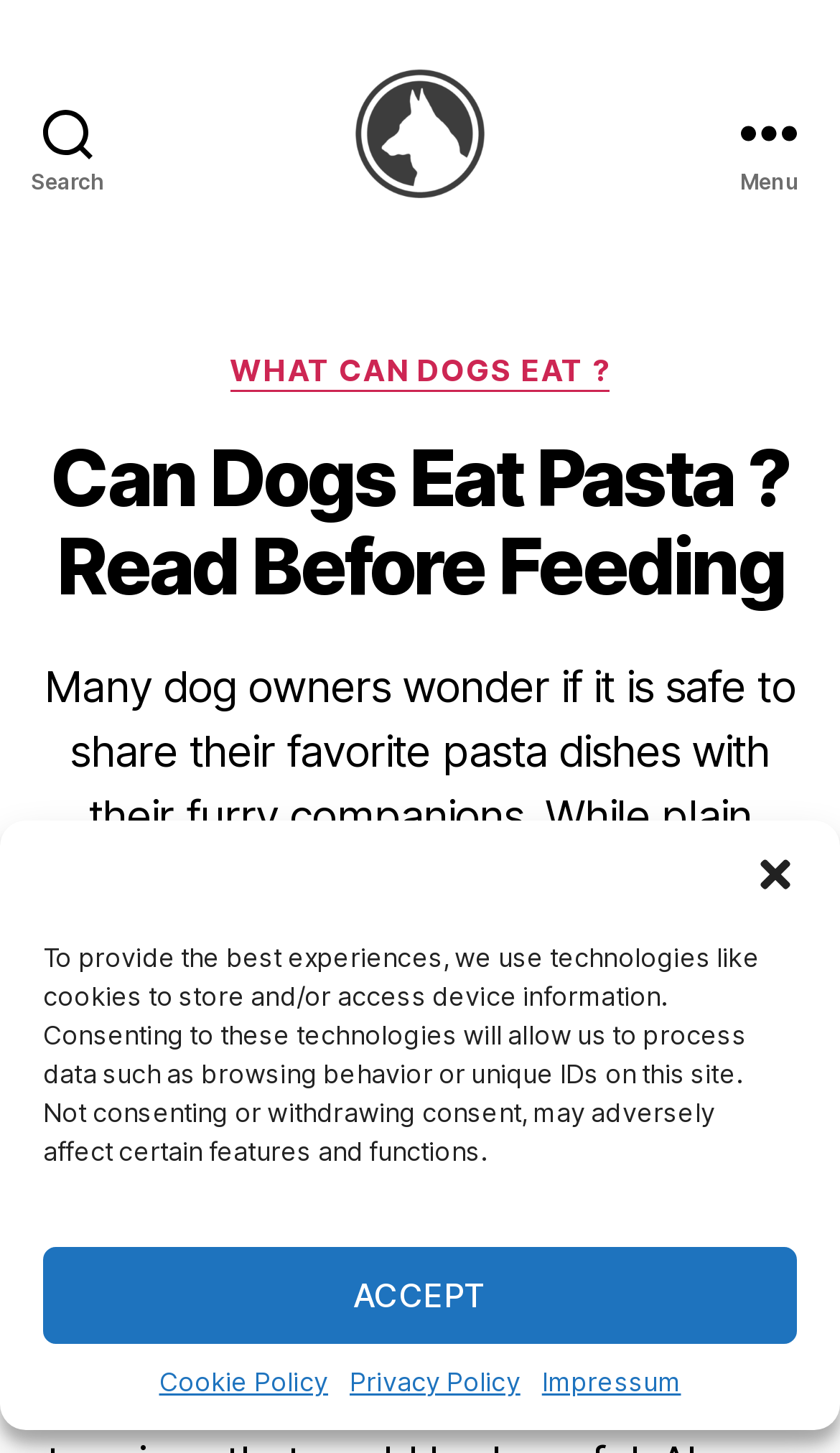Determine the bounding box coordinates of the section to be clicked to follow the instruction: "go to Can Dogs?". The coordinates should be given as four float numbers between 0 and 1, formatted as [left, top, right, bottom].

[0.423, 0.047, 0.577, 0.136]